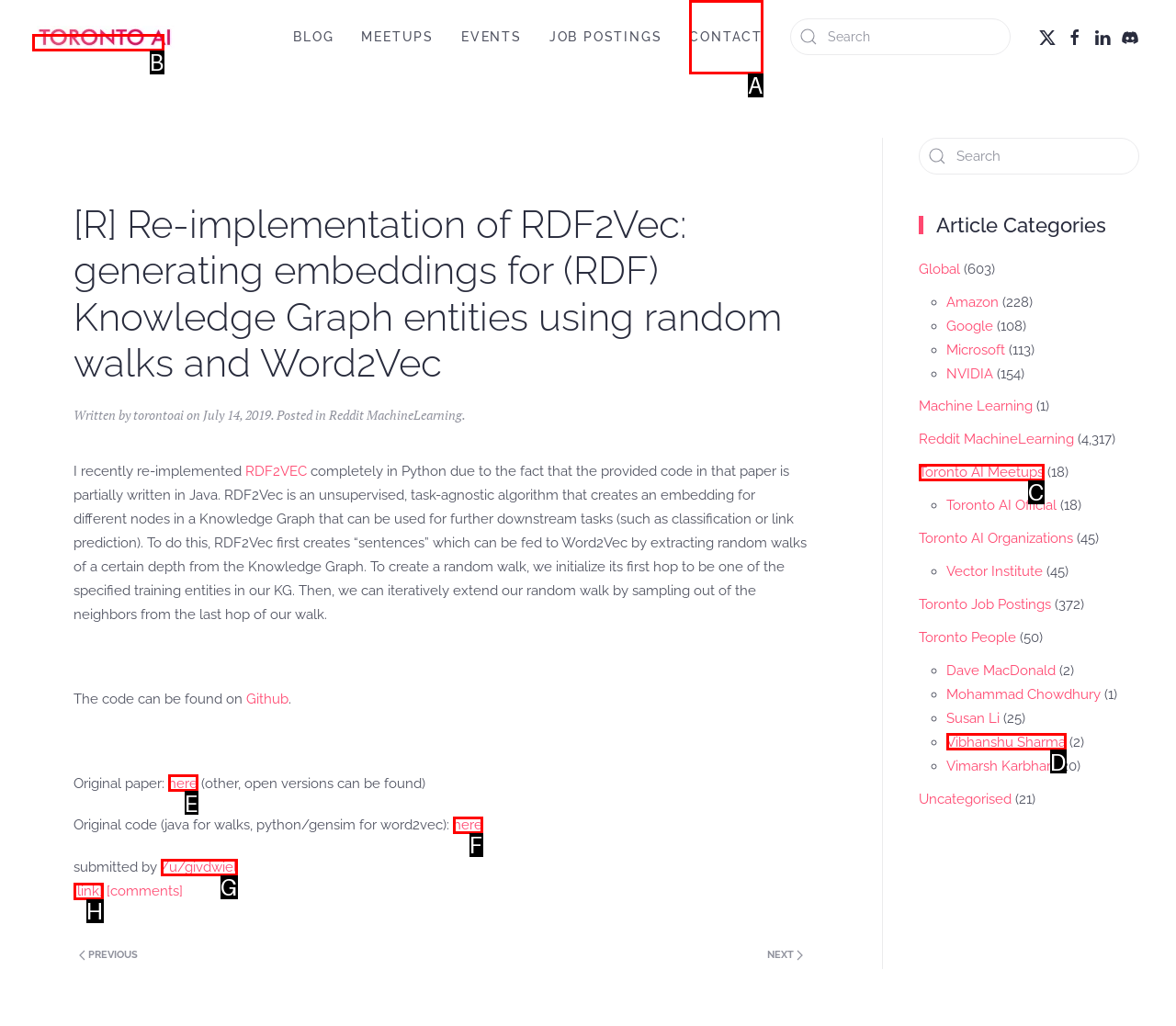Looking at the description: here, identify which option is the best match and respond directly with the letter of that option.

F